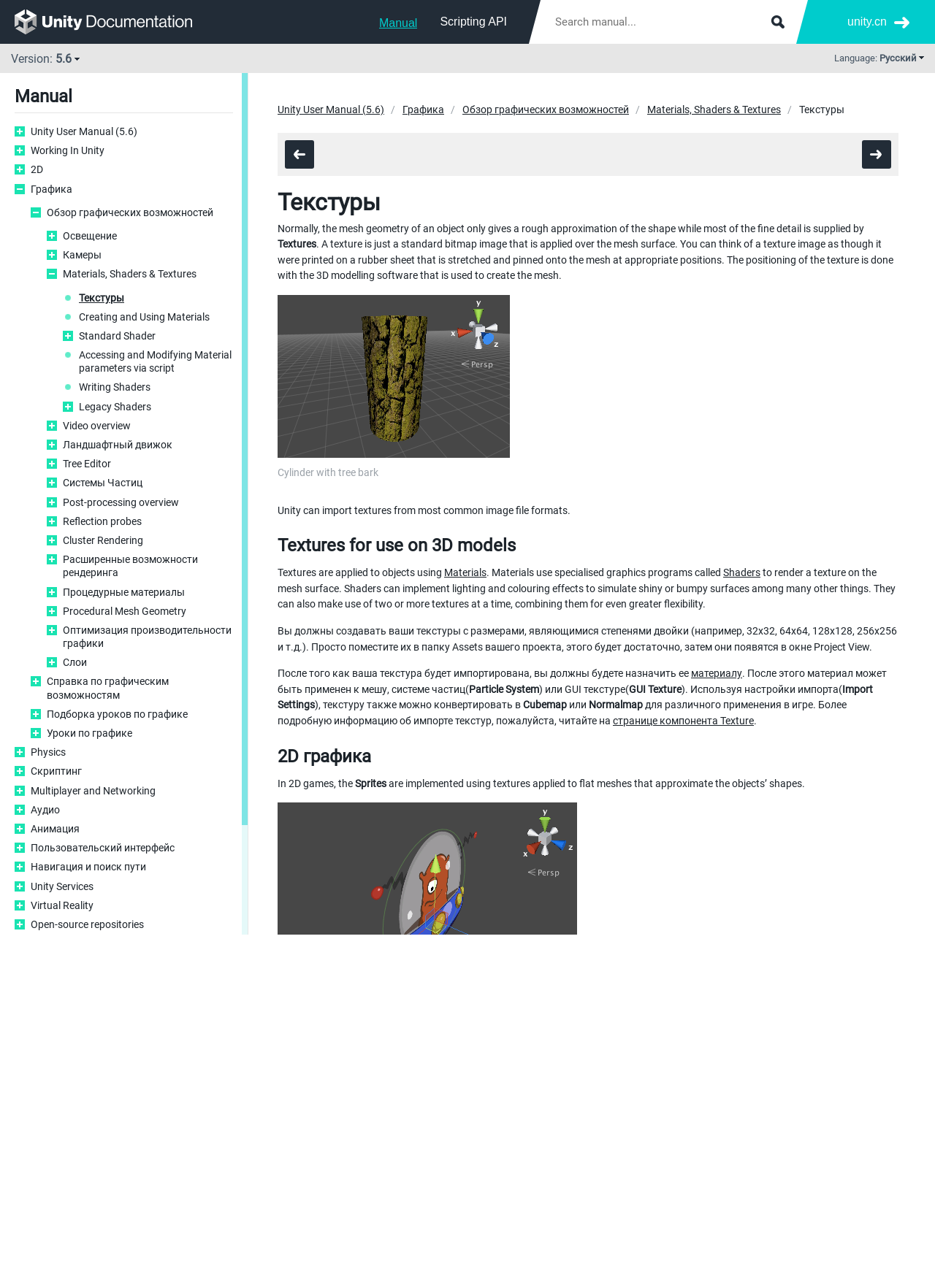Pinpoint the bounding box coordinates of the clickable element needed to complete the instruction: "Click on Materials, Shaders & Textures". The coordinates should be provided as four float numbers between 0 and 1: [left, top, right, bottom].

[0.692, 0.079, 0.835, 0.092]